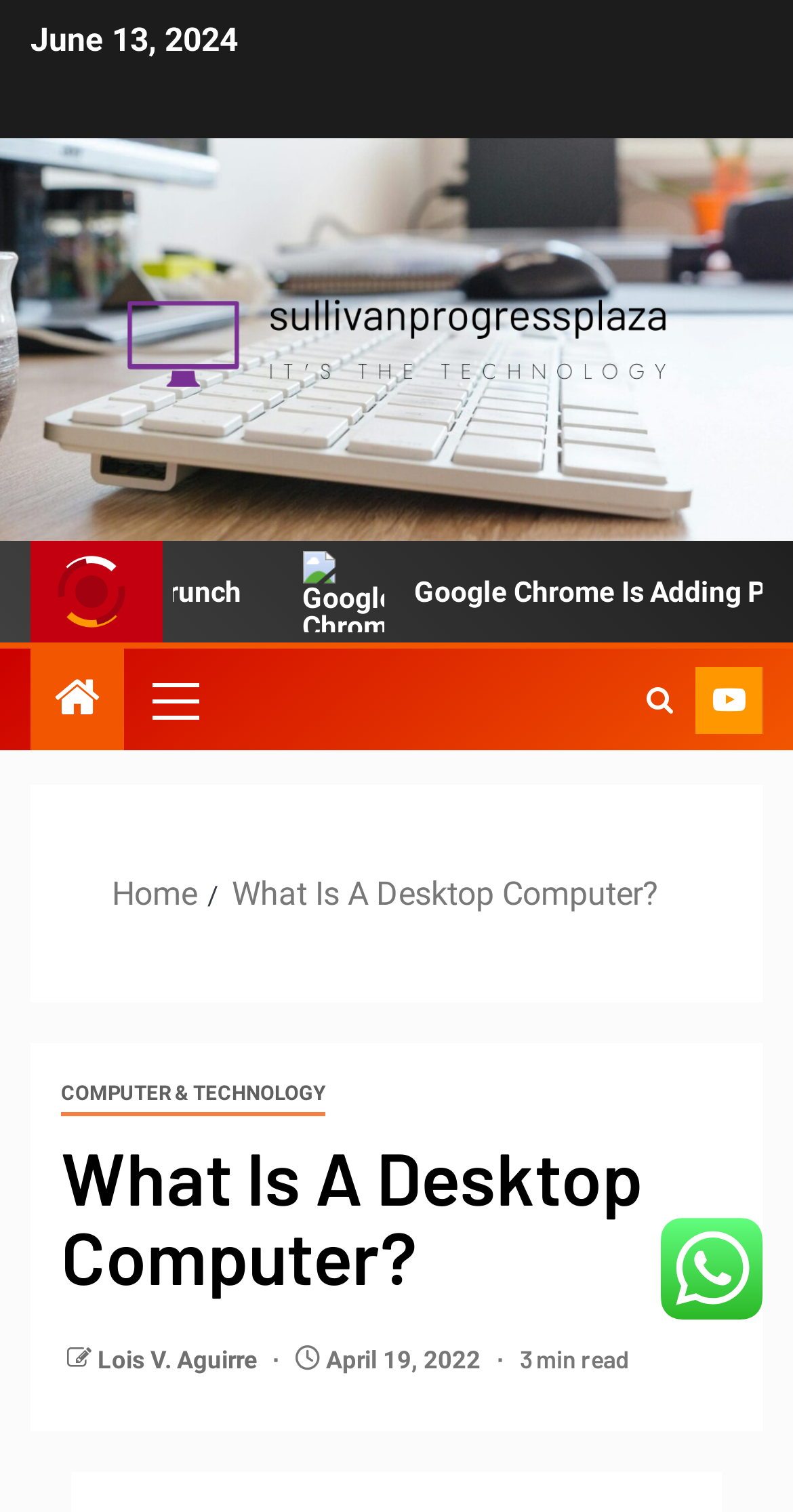What is the previous article date?
Please provide a single word or phrase in response based on the screenshot.

April 19, 2022